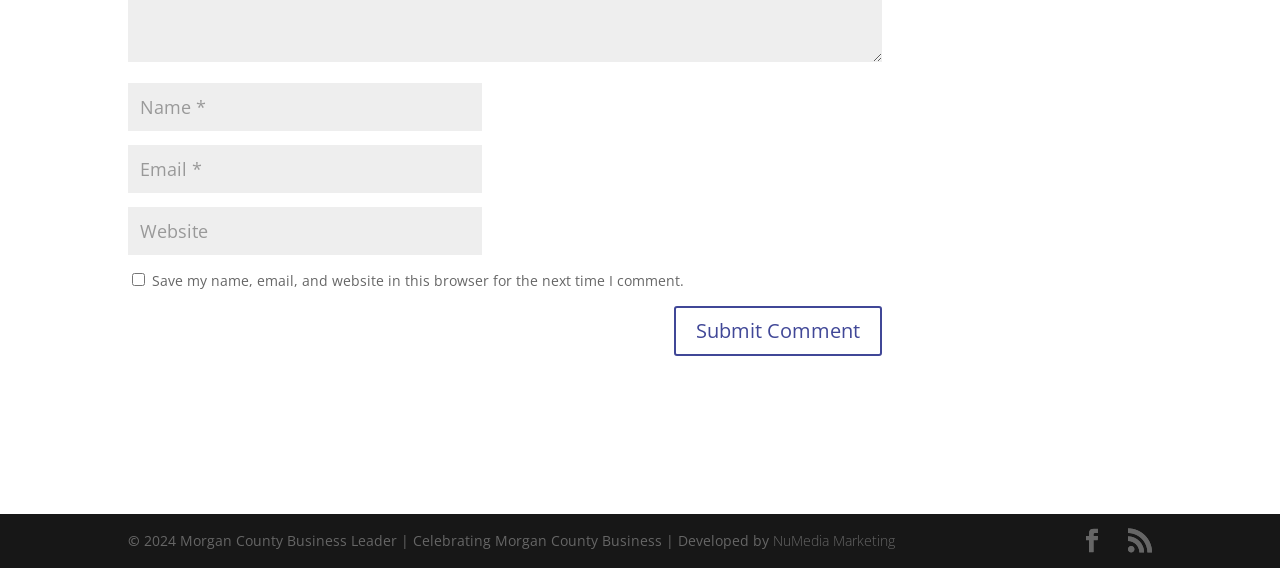Determine the bounding box of the UI component based on this description: "Contact Us". The bounding box coordinates should be four float values between 0 and 1, i.e., [left, top, right, bottom].

None